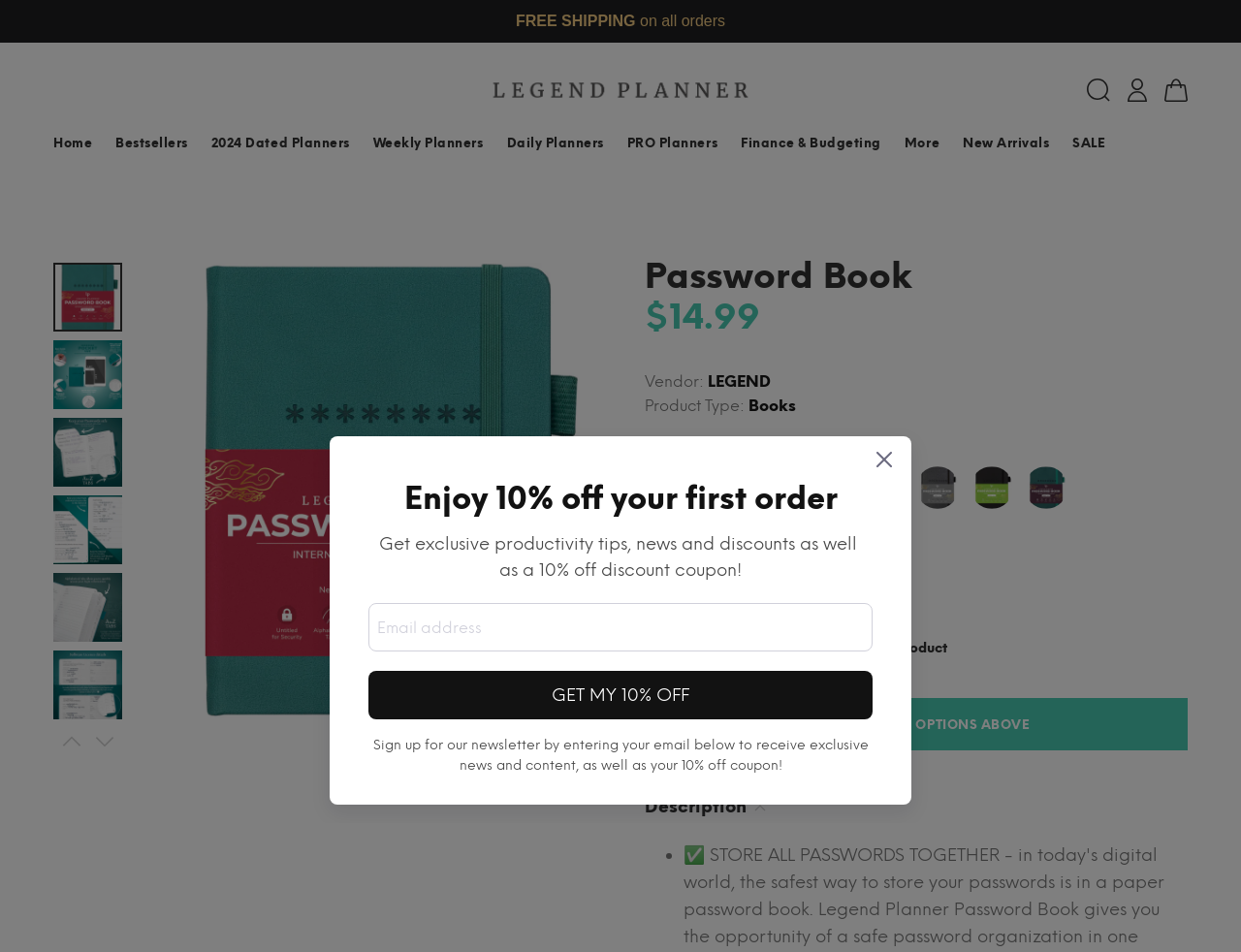Please find the bounding box coordinates of the element's region to be clicked to carry out this instruction: "Enter email address to get 10% off".

[0.297, 0.633, 0.703, 0.684]